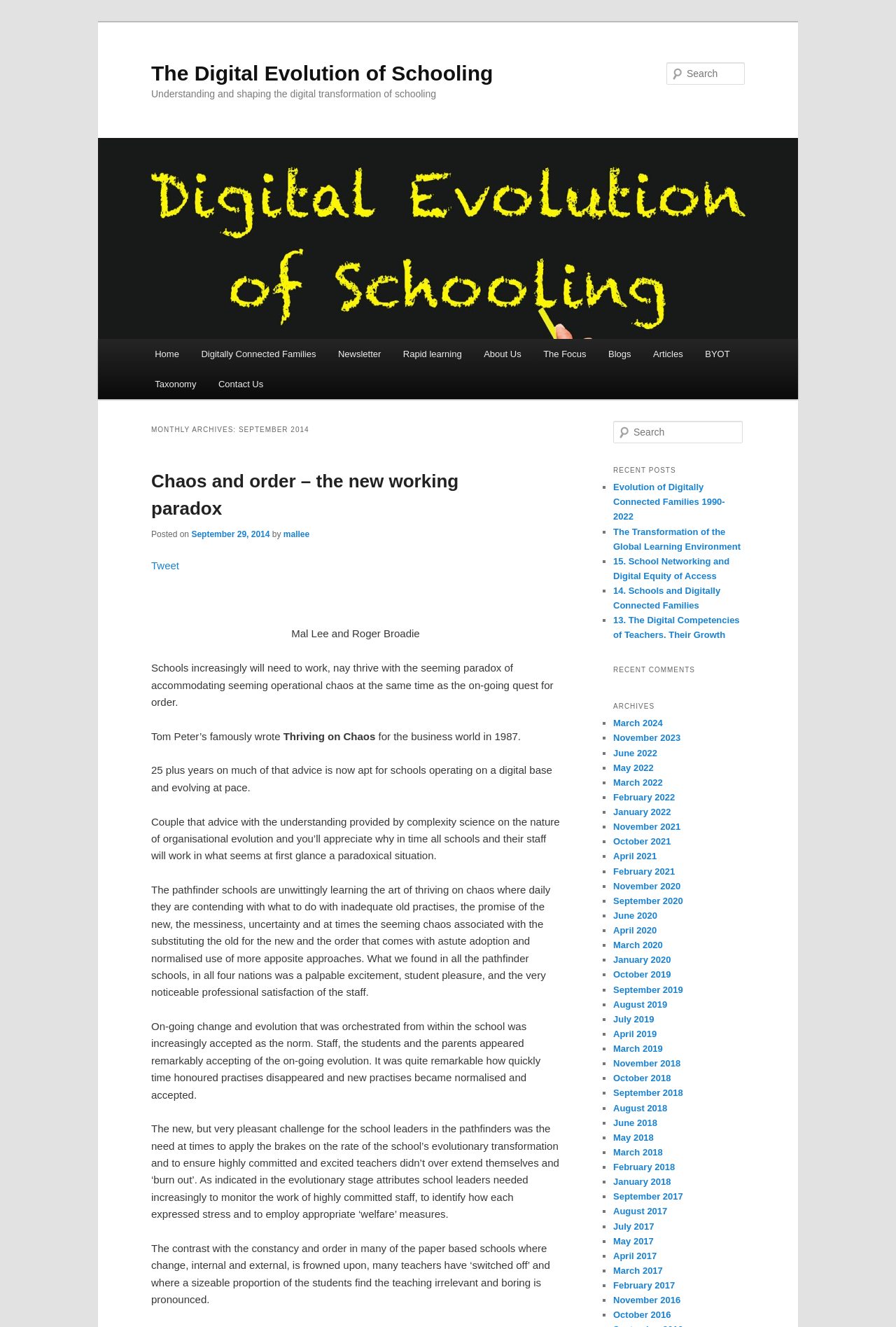Given the element description September 29, 2014, specify the bounding box coordinates of the corresponding UI element in the format (top-left x, top-left y, bottom-right x, bottom-right y). All values must be between 0 and 1.

[0.214, 0.399, 0.301, 0.406]